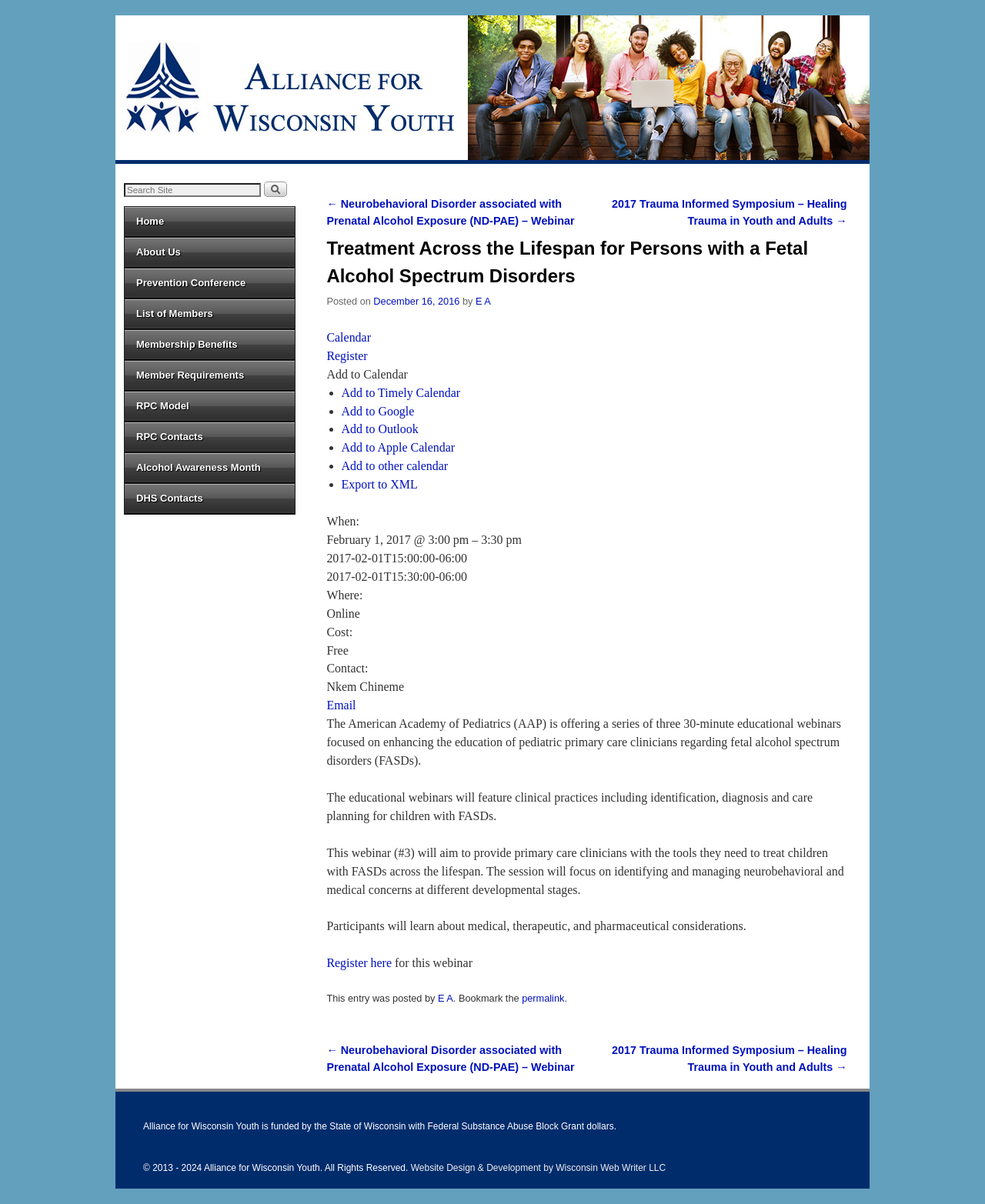Highlight the bounding box coordinates of the element you need to click to perform the following instruction: "Add to Calendar."

[0.332, 0.305, 0.414, 0.316]